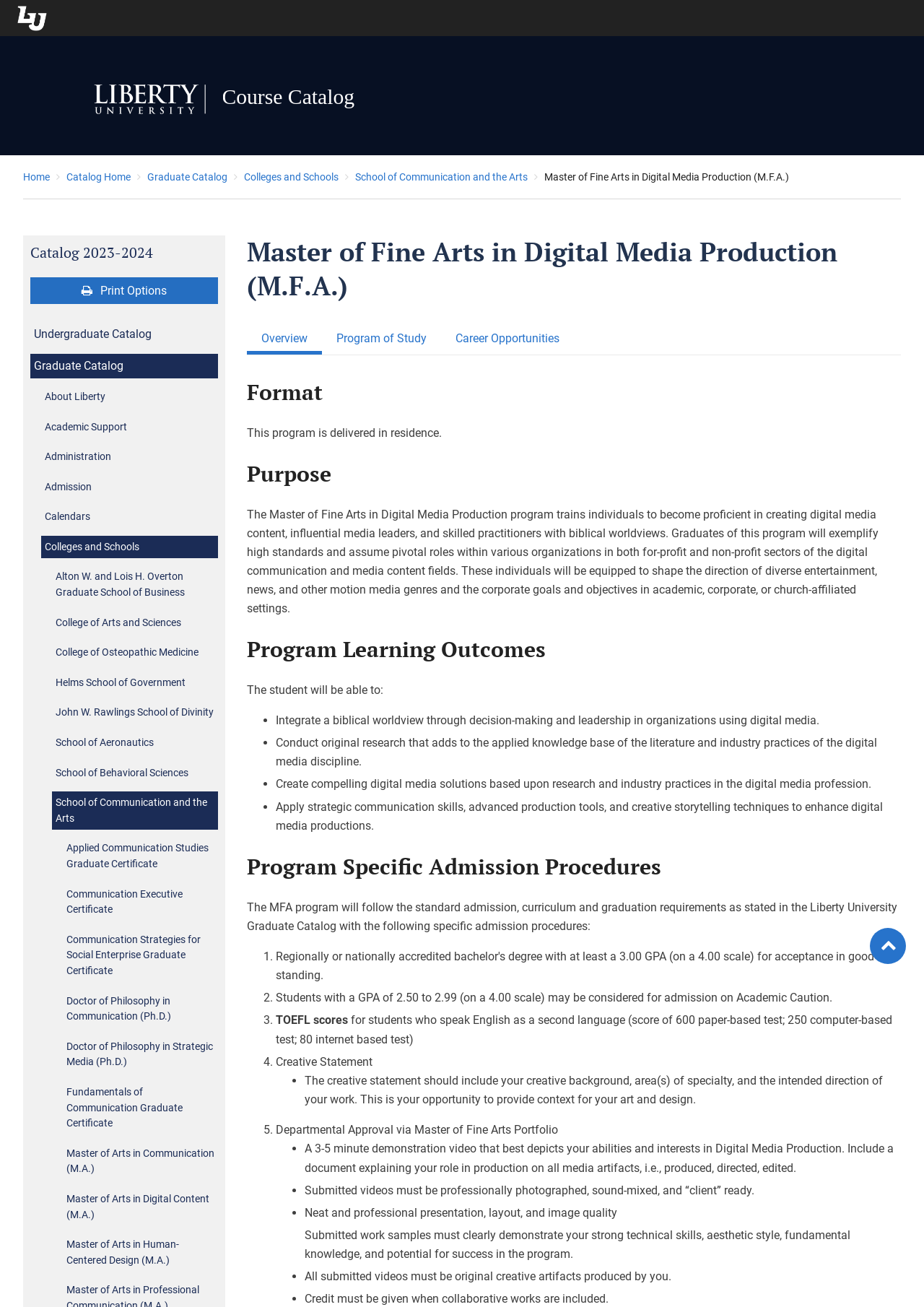What is the name of the program described on this webpage?
Utilize the information in the image to give a detailed answer to the question.

I determined the answer by looking at the heading 'Master of Fine Arts in Digital Media Production (M.F.A.)' and the StaticText 'The Master of Fine Arts in Digital Media Production program trains individuals...' which both mention the program name.